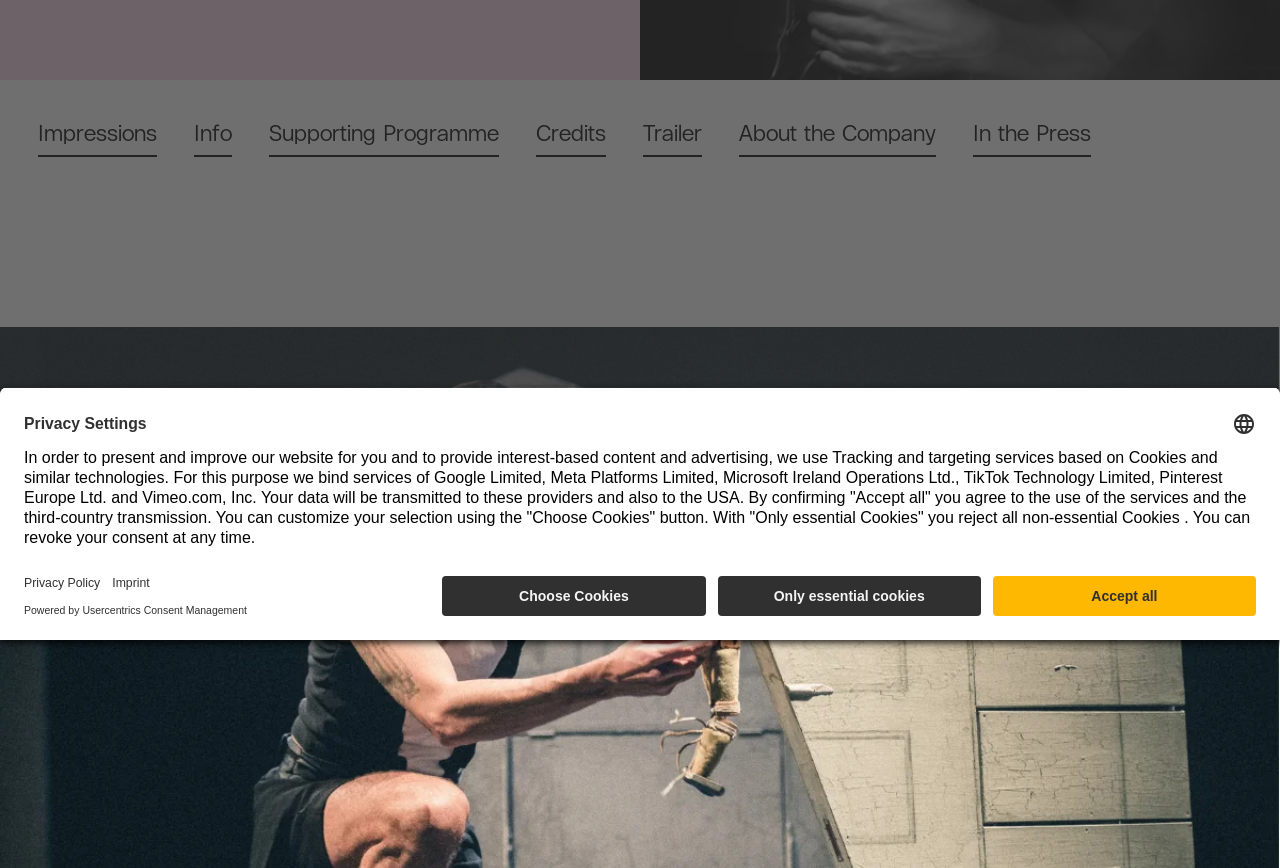Find the bounding box coordinates corresponding to the UI element with the description: "Info". The coordinates should be formatted as [left, top, right, bottom], with values as floats between 0 and 1.

[0.152, 0.138, 0.182, 0.181]